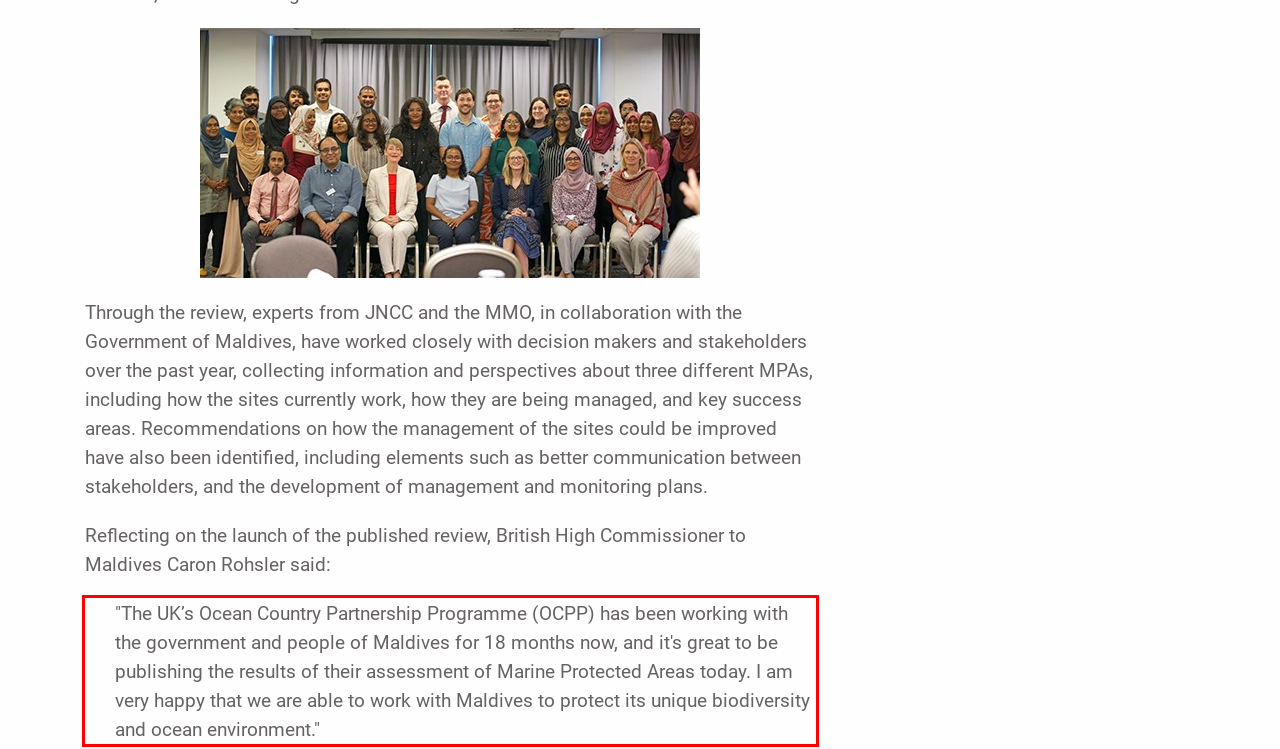From the provided screenshot, extract the text content that is enclosed within the red bounding box.

"The UK’s Ocean Country Partnership Programme (OCPP) has been working with the government and people of Maldives for 18 months now, and it's great to be publishing the results of their assessment of Marine Protected Areas today. I am very happy that we are able to work with Maldives to protect its unique biodiversity and ocean environment."